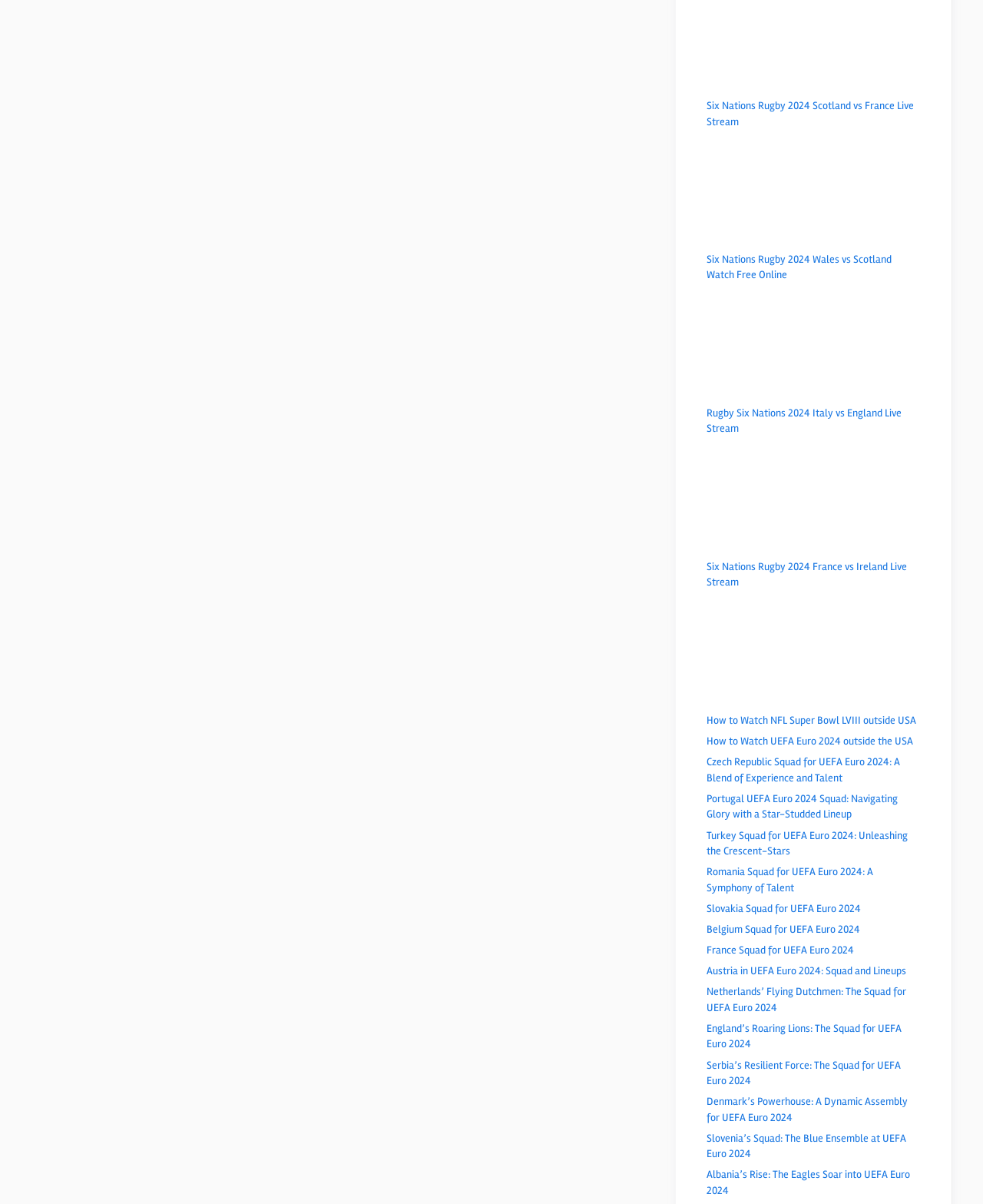Locate the bounding box coordinates of the area where you should click to accomplish the instruction: "Click on 'Schedule'".

[0.174, 0.159, 0.217, 0.17]